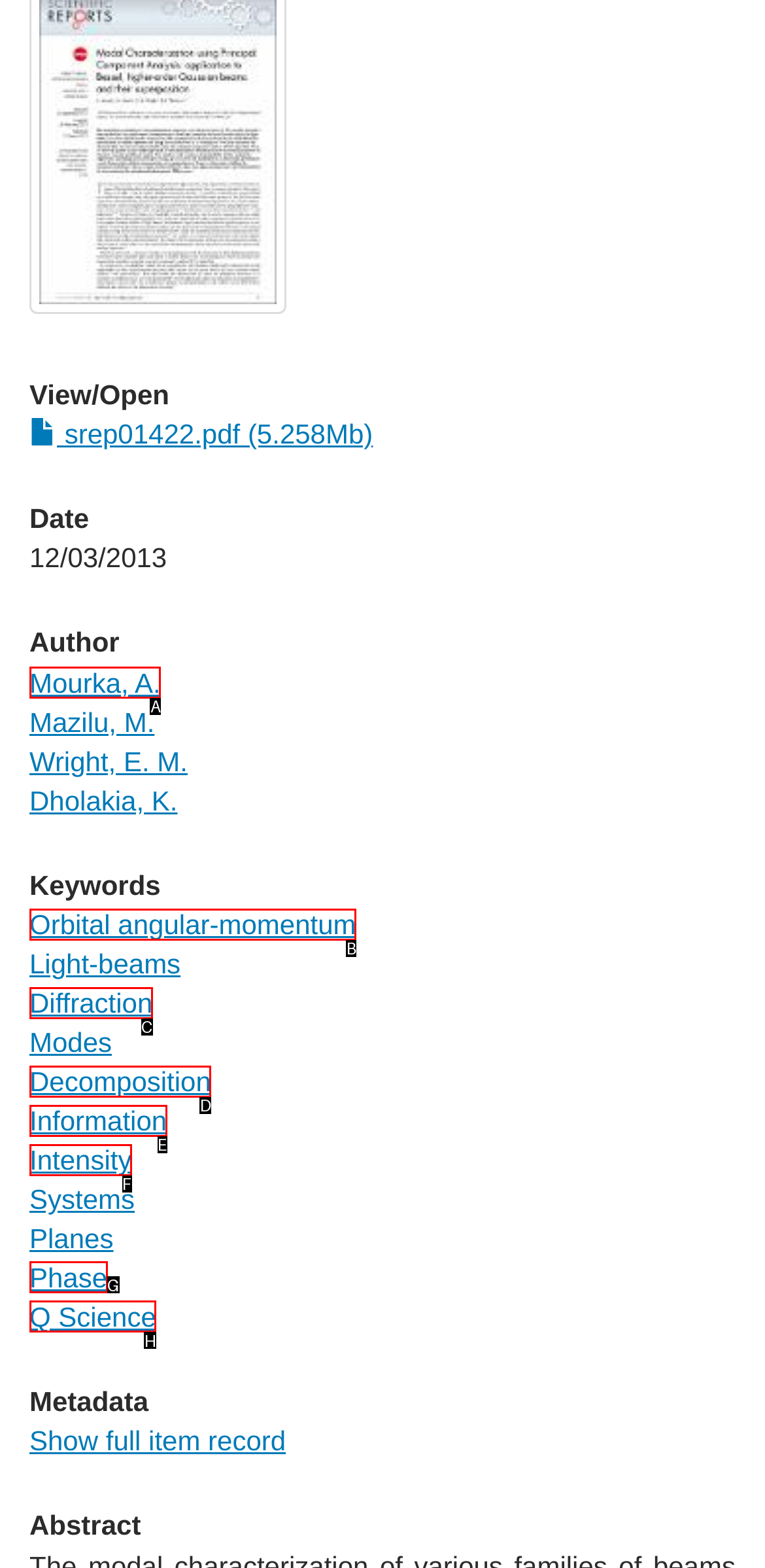Determine which HTML element corresponds to the description: Decomposition. Provide the letter of the correct option.

D